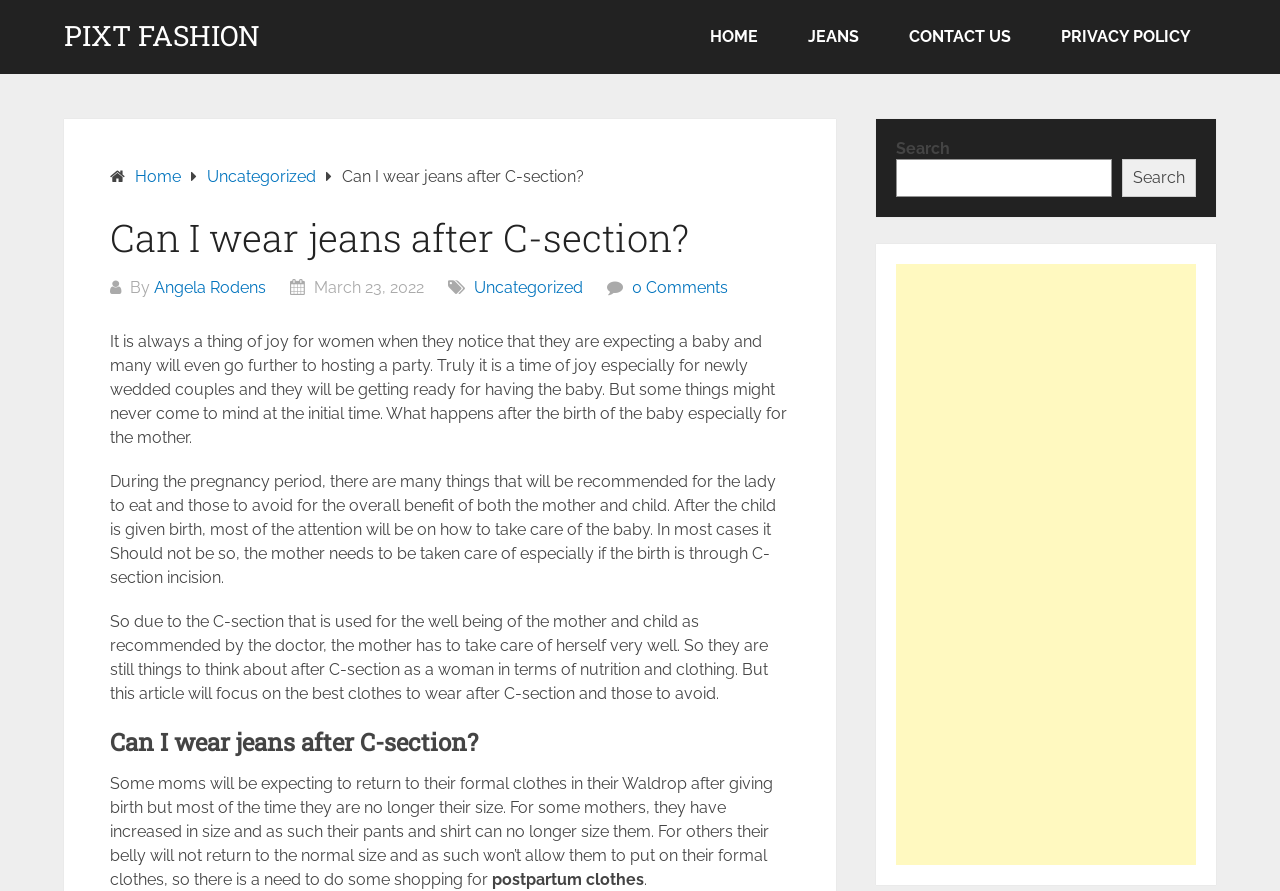Give a concise answer using one word or a phrase to the following question:
What is the date of the article?

March 23, 2022